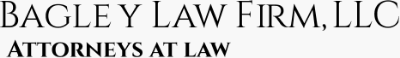Describe all elements and aspects of the image.

The image prominently displays the name and designation of the law firm: "Bagley Law Firm, LLC" followed by the phrase "ATTORNEYS AT LAW." This design effectively communicates the firm's professional identity and specialization, emphasizing its commitment to legal services. The elegant typography enhances the formal tone, making it suitable for a website dedicated to legal defense, particularly in cases related to DUI and criminal law. The overall presentation reflects the firm's focus on providing experienced legal representation to clients in need.